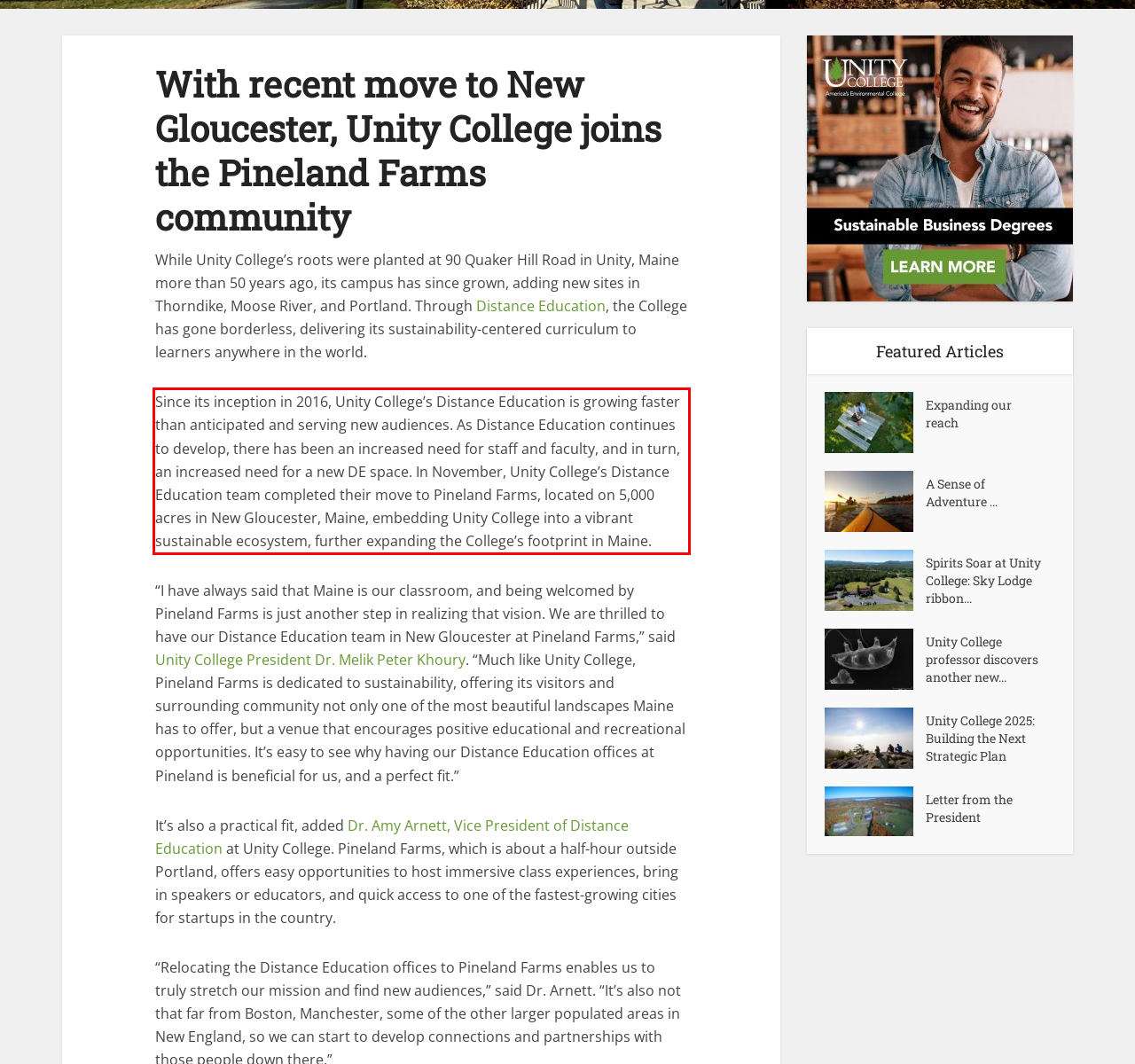Given a screenshot of a webpage containing a red rectangle bounding box, extract and provide the text content found within the red bounding box.

Since its inception in 2016, Unity College’s Distance Education is growing faster than anticipated and serving new audiences. As Distance Education continues to develop, there has been an increased need for staff and faculty, and in turn, an increased need for a new DE space. In November, Unity College’s Distance Education team completed their move to Pineland Farms, located on 5,000 acres in New Gloucester, Maine, embedding Unity College into a vibrant sustainable ecosystem, further expanding the College’s footprint in Maine.